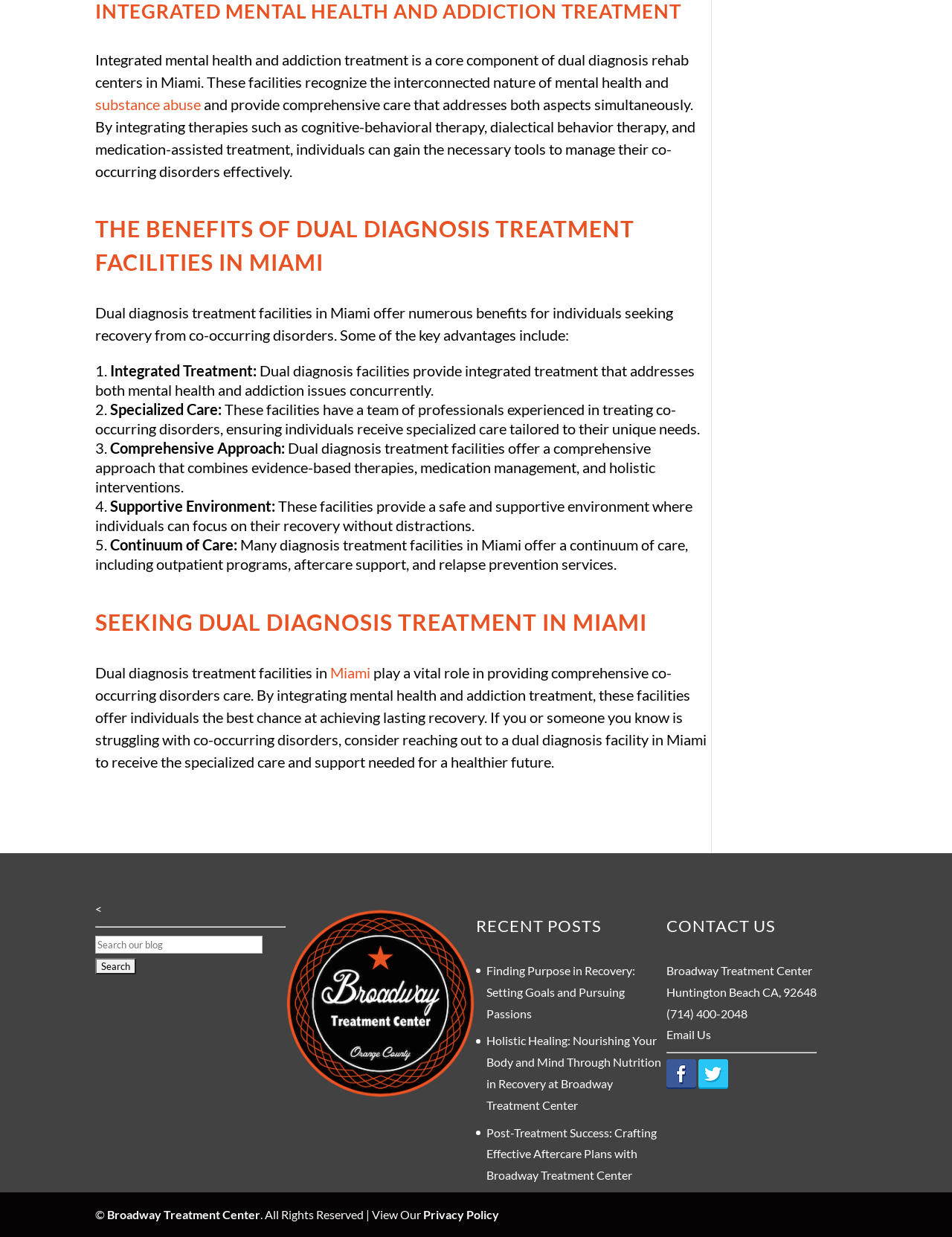Use the details in the image to answer the question thoroughly: 
What can individuals do if they or someone they know is struggling with co-occurring disorders?

The webpage suggests that if individuals or someone they know is struggling with co-occurring disorders, they should consider reaching out to a dual diagnosis facility in Miami to receive the specialized care and support needed for a healthier future.